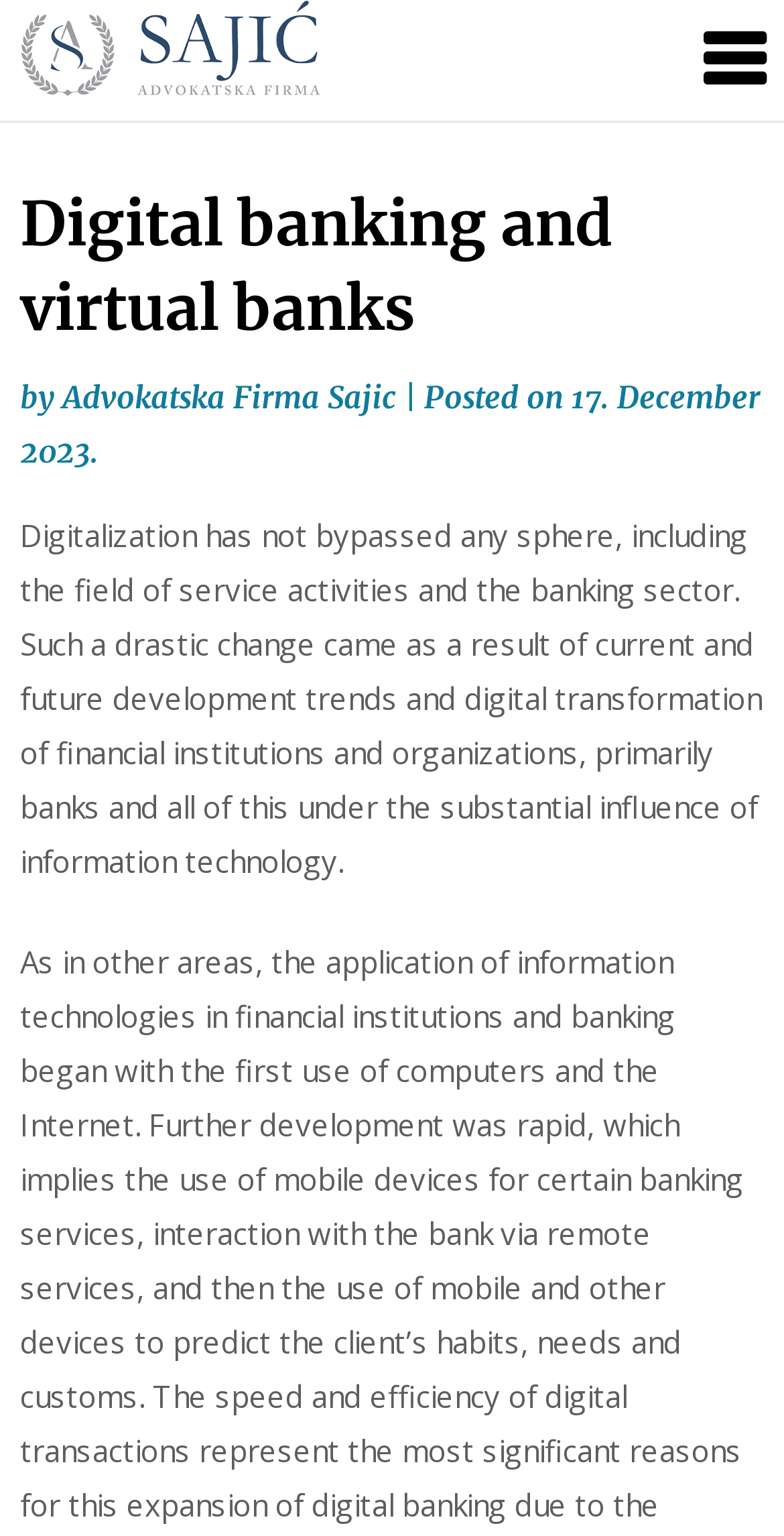Locate and generate the text content of the webpage's heading.

Digital banking and virtual banks